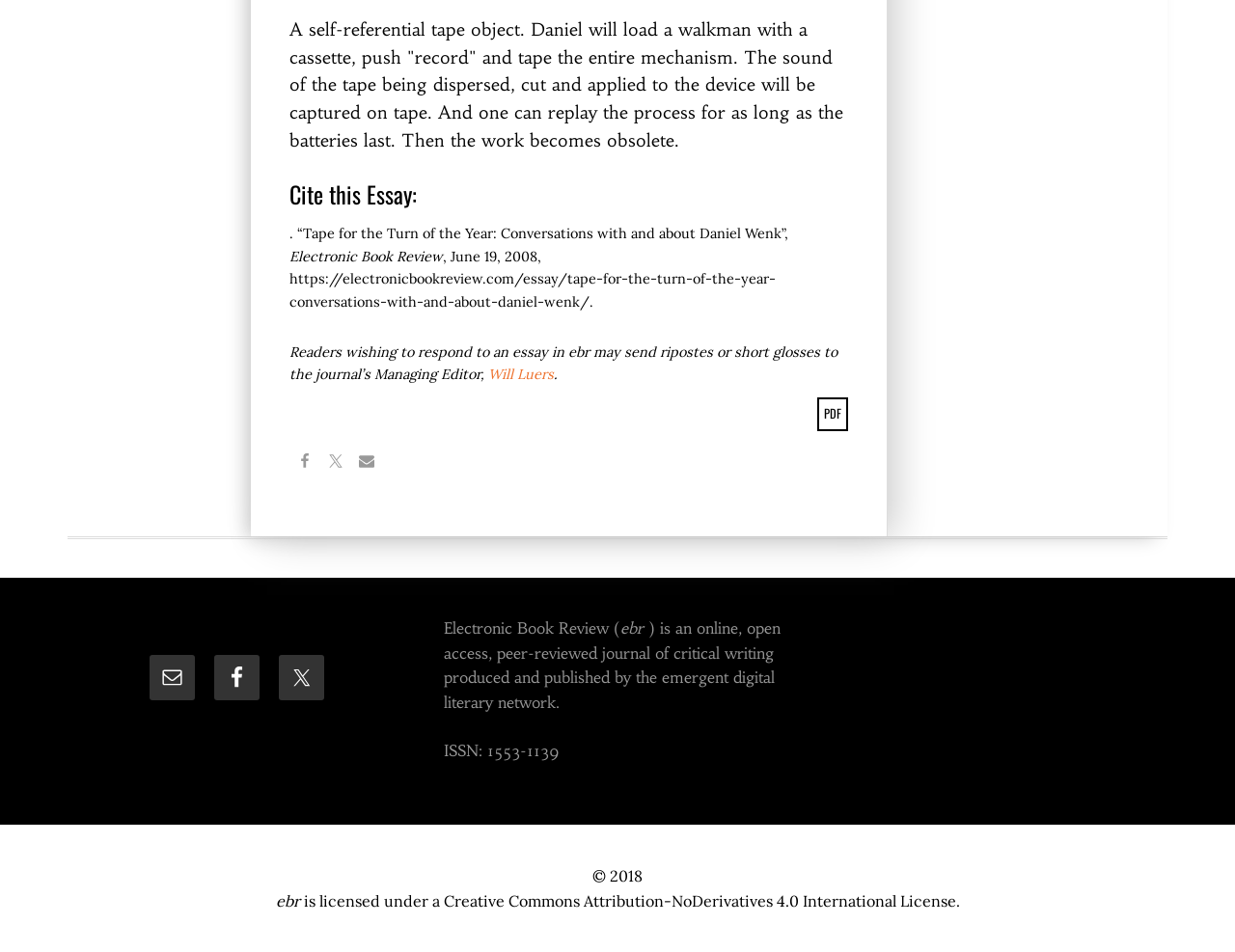Predict the bounding box coordinates of the area that should be clicked to accomplish the following instruction: "Click on the 'PDF' link". The bounding box coordinates should consist of four float numbers between 0 and 1, i.e., [left, top, right, bottom].

[0.662, 0.419, 0.686, 0.452]